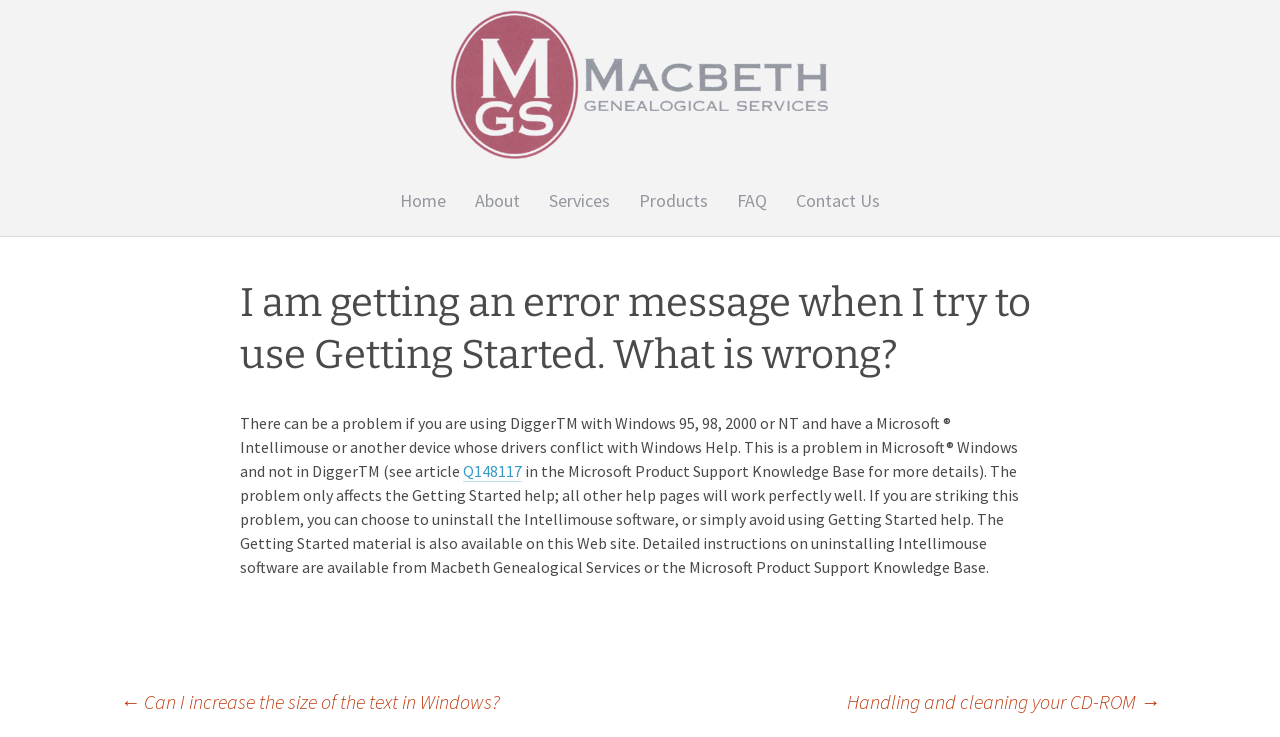Given the element description Services, predict the bounding box coordinates for the UI element in the webpage screenshot. The format should be (top-left x, top-left y, bottom-right x, bottom-right y), and the values should be between 0 and 1.

[0.419, 0.243, 0.487, 0.307]